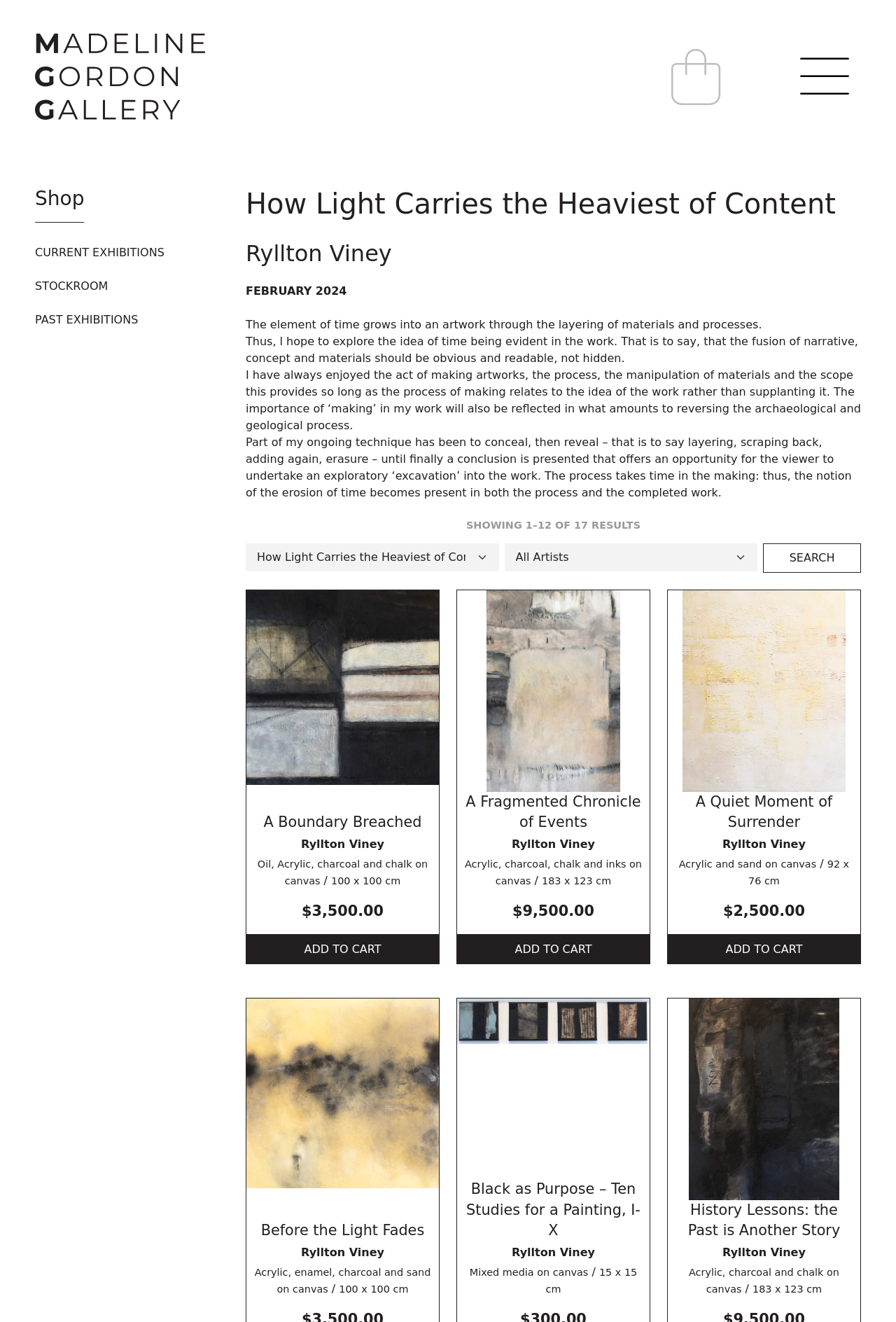What is the medium of 'A Quiet Moment of Surrender'?
Answer the question with a detailed explanation, including all necessary information.

The medium of 'A Quiet Moment of Surrender' can be found in the link element that describes the artwork, where it is written as 'Acrylic and sand on canvas'.